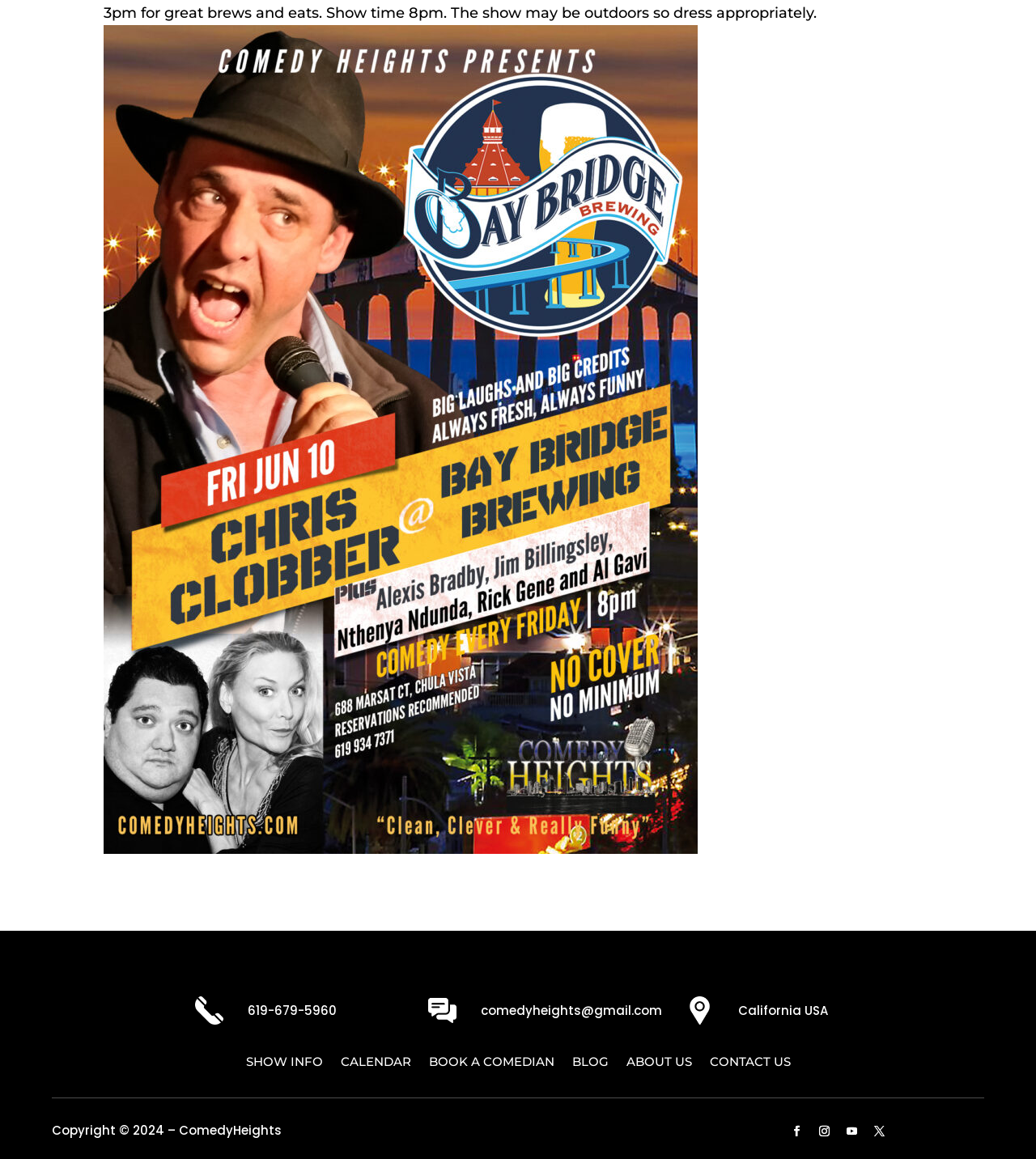Using the provided element description: "Follow", determine the bounding box coordinates of the corresponding UI element in the screenshot.

[0.759, 0.967, 0.779, 0.985]